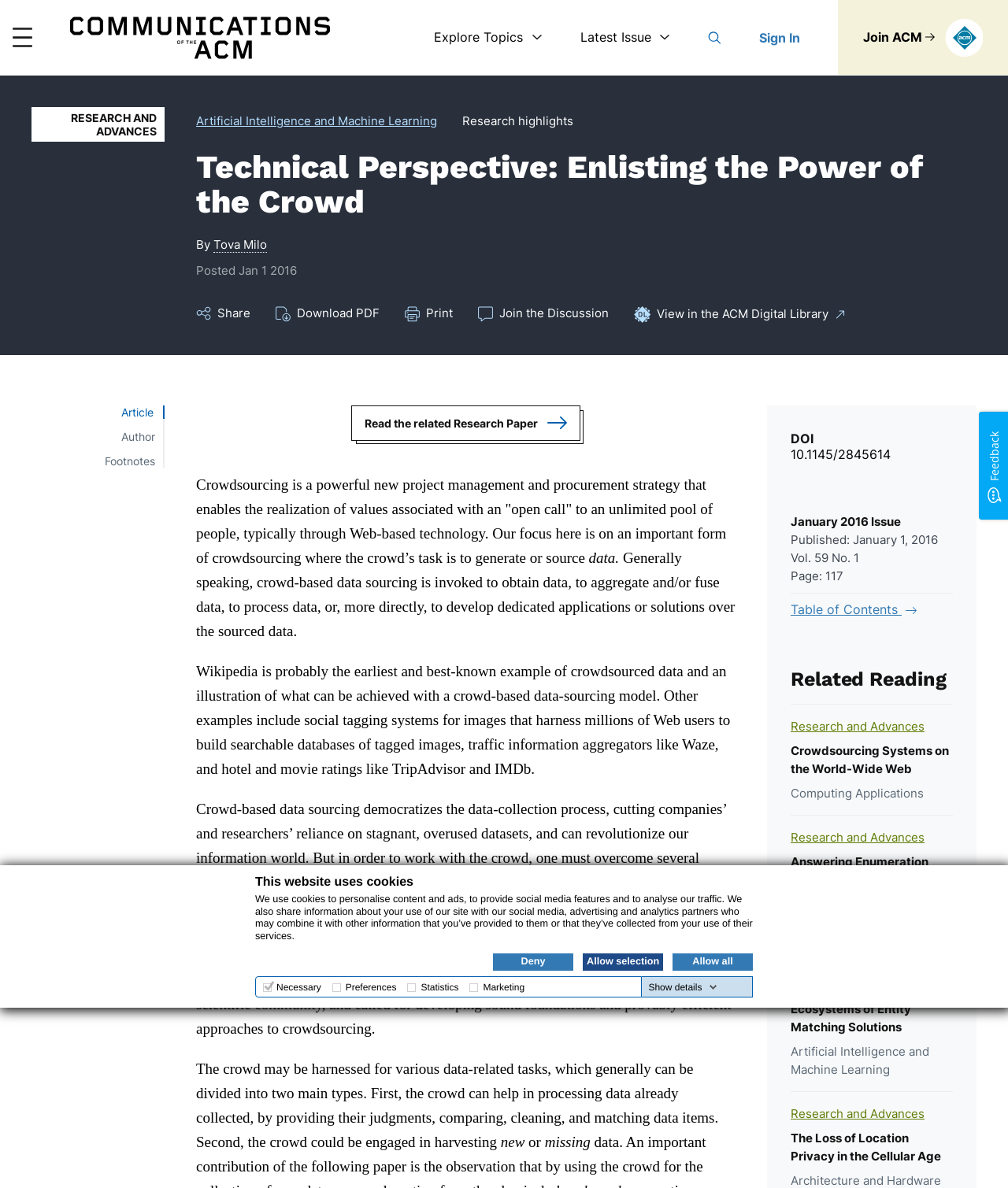Please determine the bounding box coordinates of the element's region to click for the following instruction: "Click the 'Join ACM' link".

[0.831, 0.0, 1.0, 0.063]